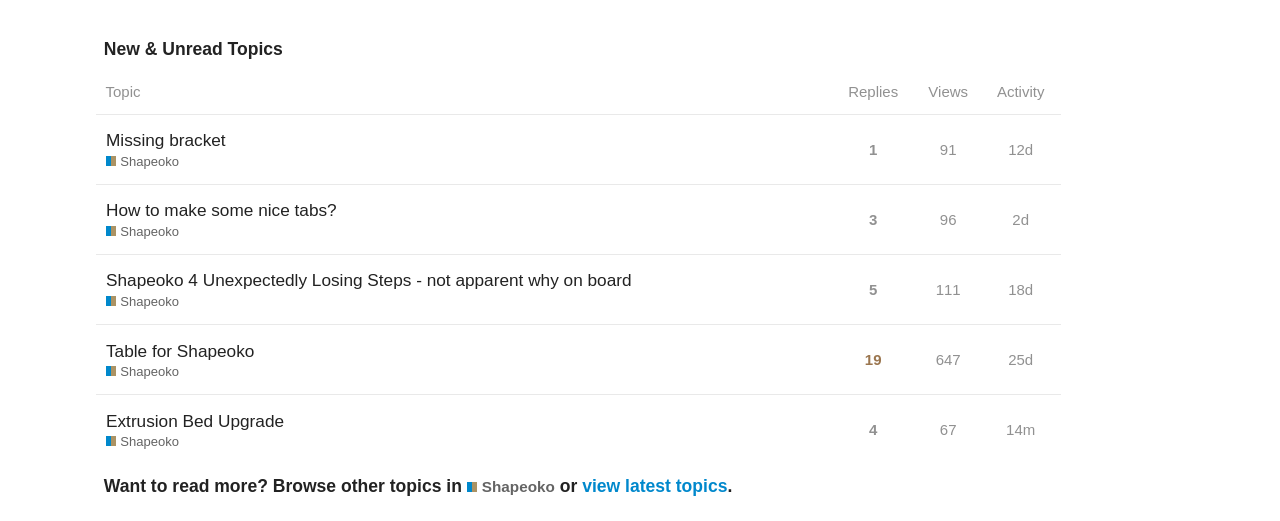Please provide a detailed answer to the question below by examining the image:
How many columns are there in the table?

I looked at the table structure and found that each row has four gridcells, which correspond to the columns 'Topic', 'Sort by replies', 'Sort by views', and 'Sort by activity'.